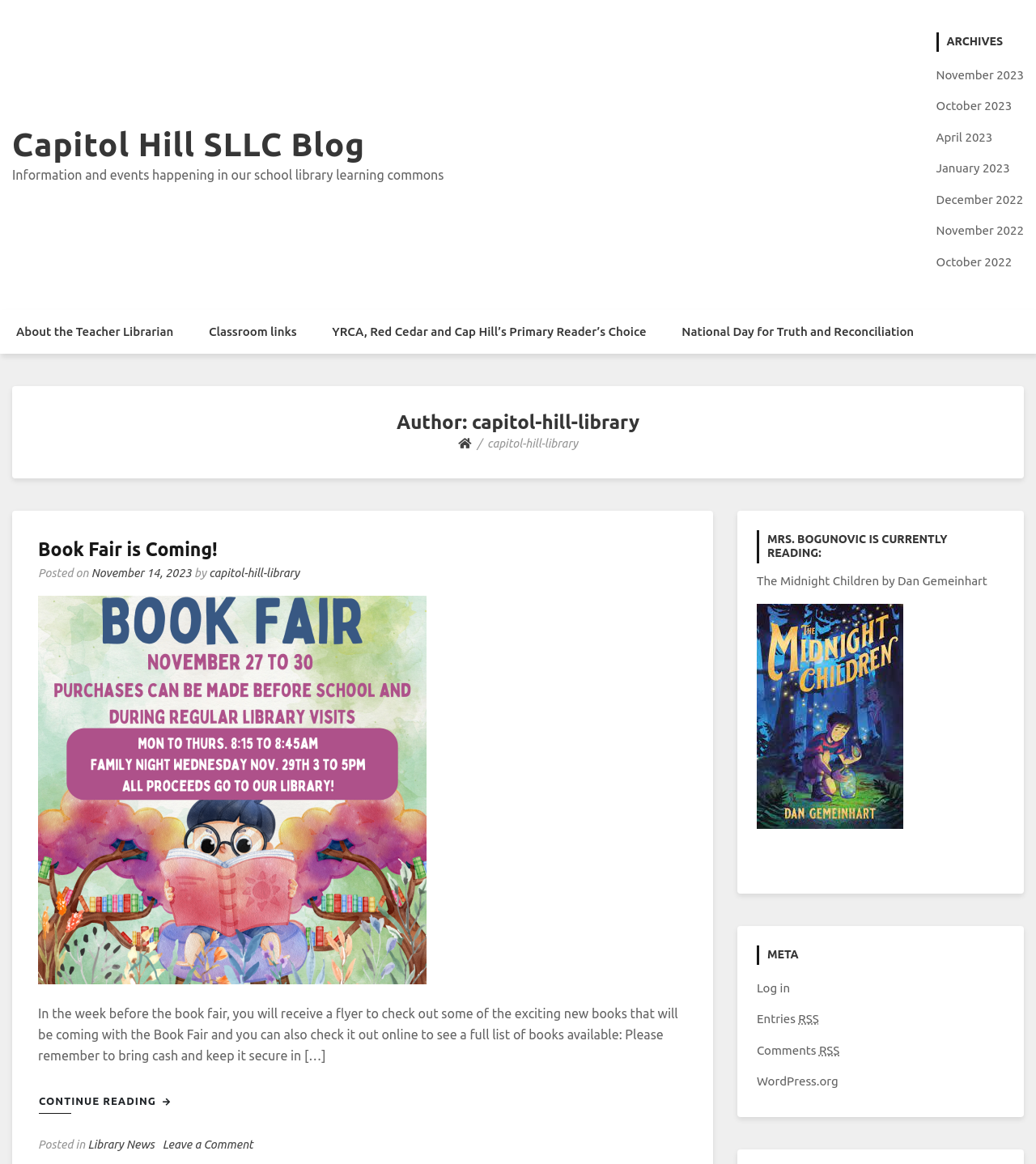Specify the bounding box coordinates of the area to click in order to execute this command: 'Click on the 'About the Teacher Librarian' link'. The coordinates should consist of four float numbers ranging from 0 to 1, and should be formatted as [left, top, right, bottom].

[0.0, 0.266, 0.183, 0.304]